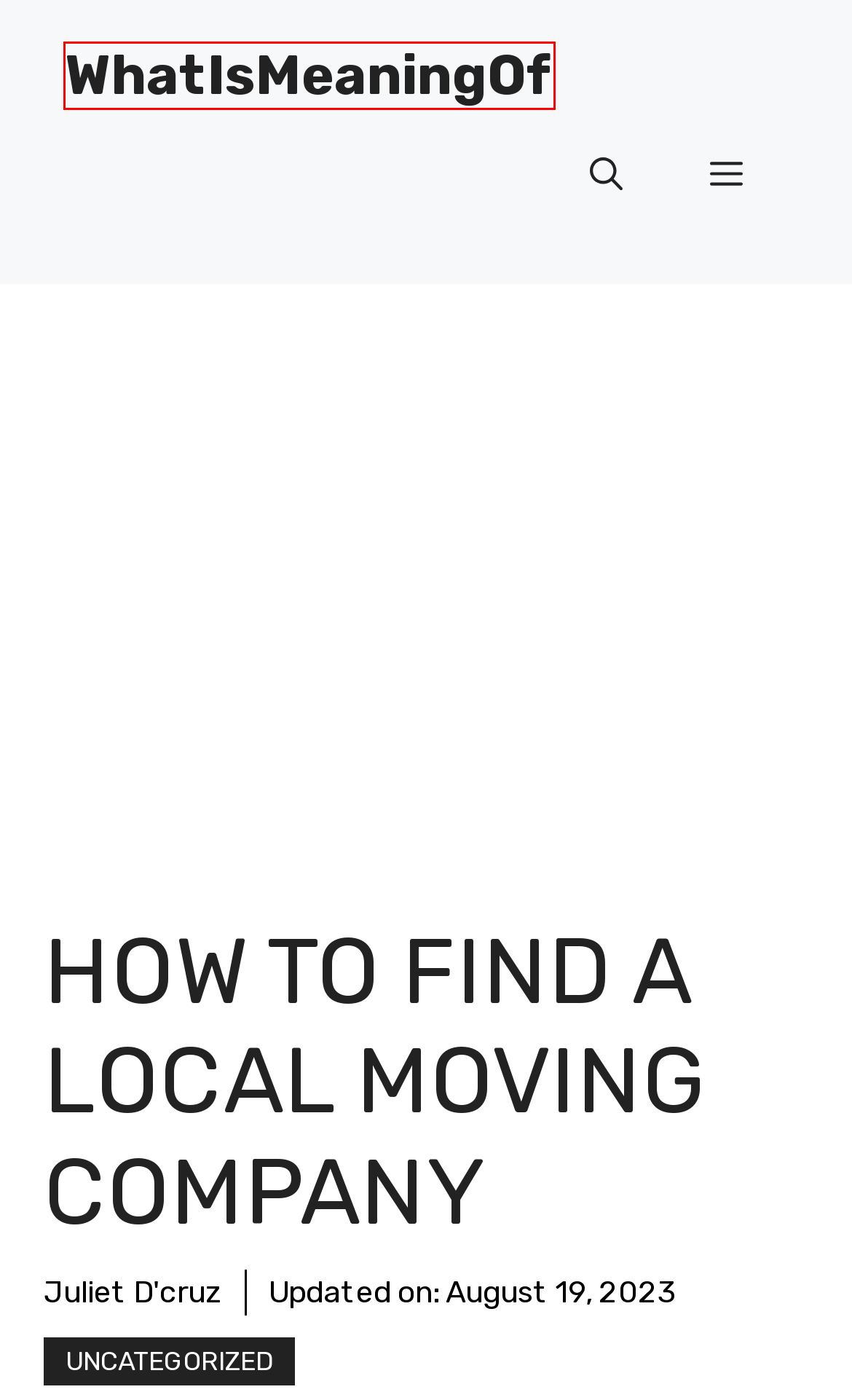You have a screenshot of a webpage with a red rectangle bounding box around a UI element. Choose the best description that matches the new page after clicking the element within the bounding box. The candidate descriptions are:
A. Renting Smart: Tips for Maximizing Passive Income Potential - WhatIsMeaningOf
B. Uncategorized - WhatIsMeaningOf
C. Professional Moving Company | Moving Proz
D. About Us
E. Contact Us - WhatIsMeaningOf
F. Juliet D'cruz - WhatIsMeaningOf
G. Top 8 Benefits of Seeing a Sports Injury Chiropractor
H. Whatismeaningof - Knowing Everything Easily

H